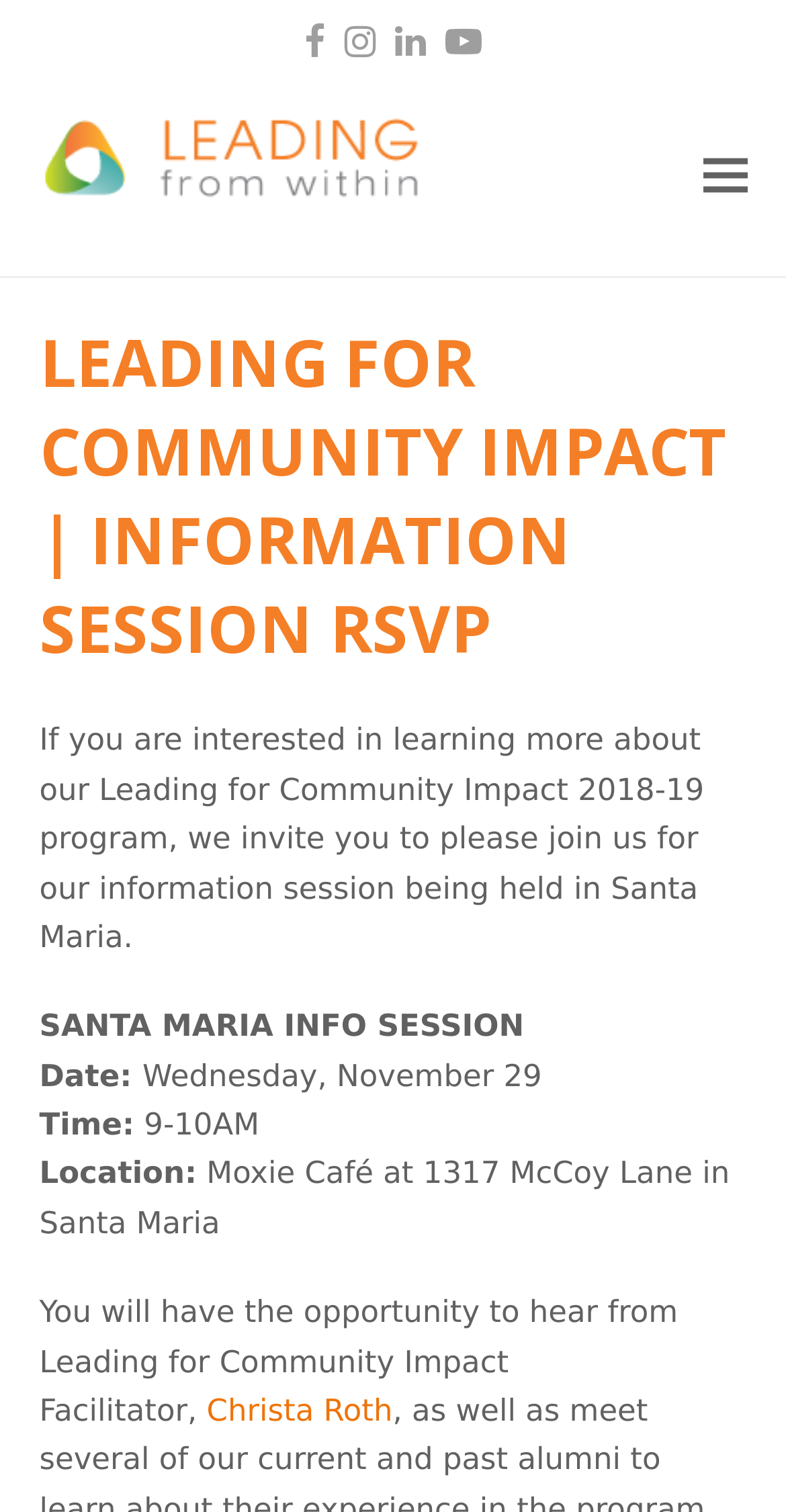Answer the question below using just one word or a short phrase: 
What is the time of the information session?

9-10AM